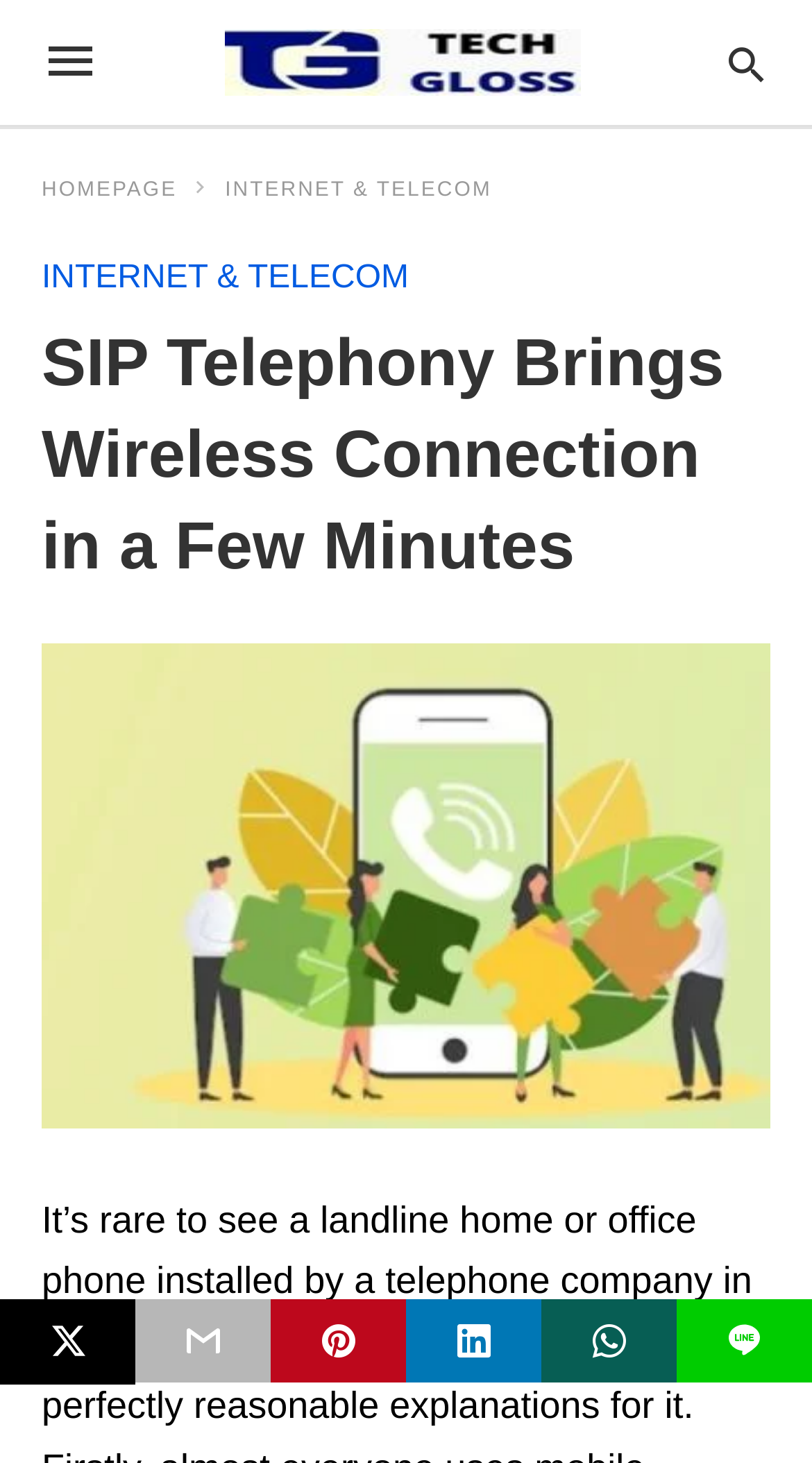Give a short answer using one word or phrase for the question:
Is there a figure or image on the webpage?

Yes